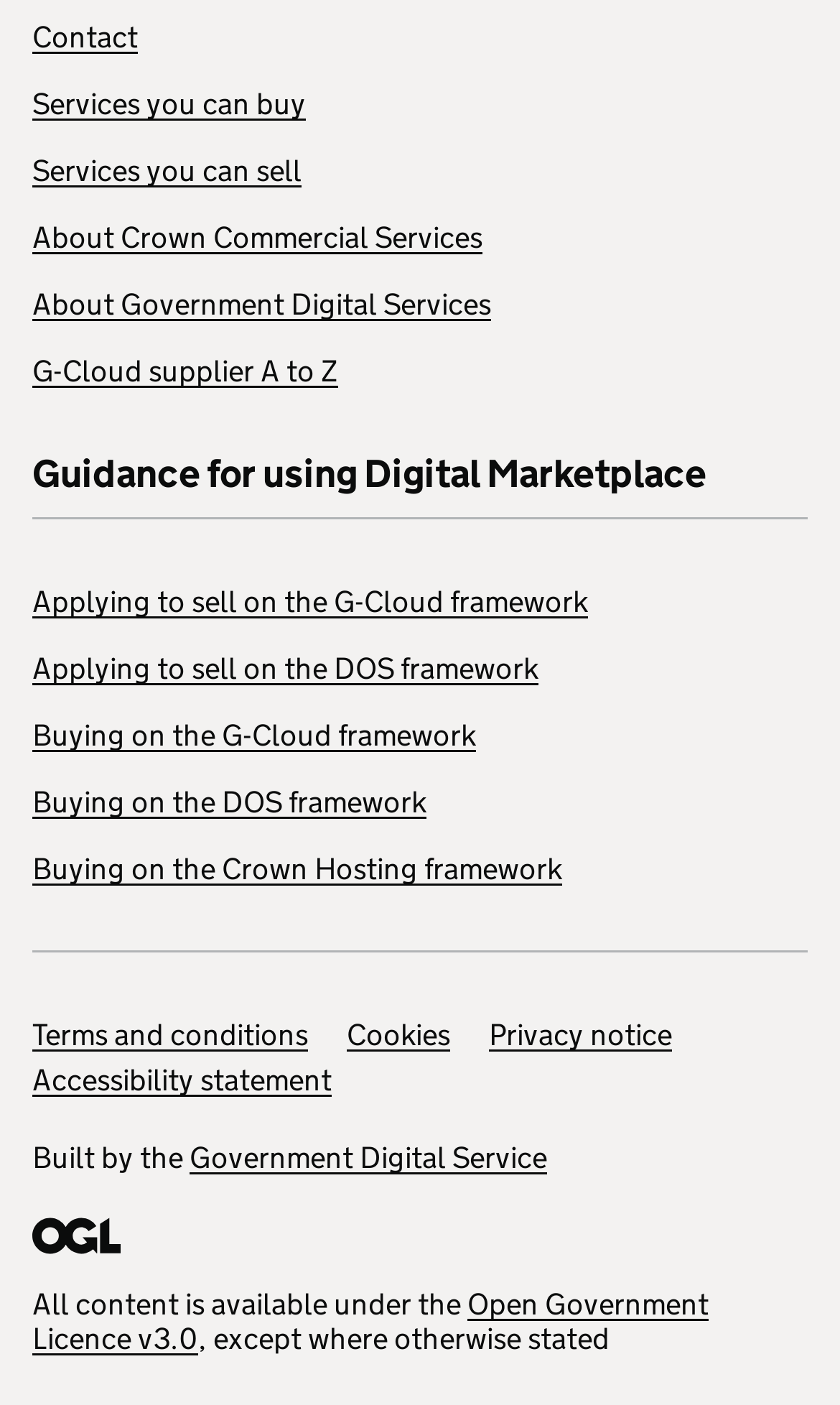Can you find the bounding box coordinates of the area I should click to execute the following instruction: "Read Terms and conditions"?

[0.038, 0.722, 0.367, 0.75]